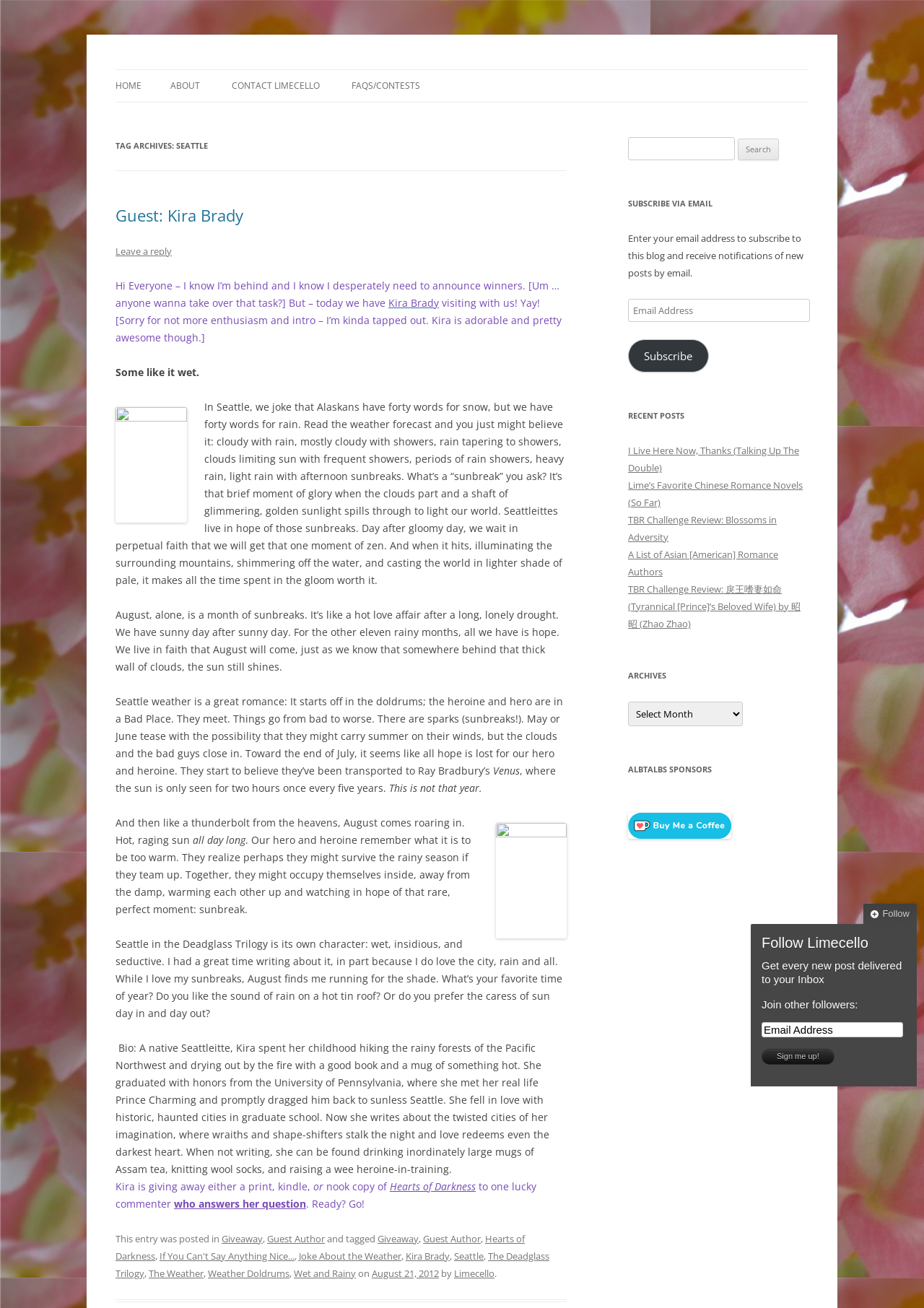Please mark the bounding box coordinates of the area that should be clicked to carry out the instruction: "Search for something".

[0.68, 0.105, 0.795, 0.123]